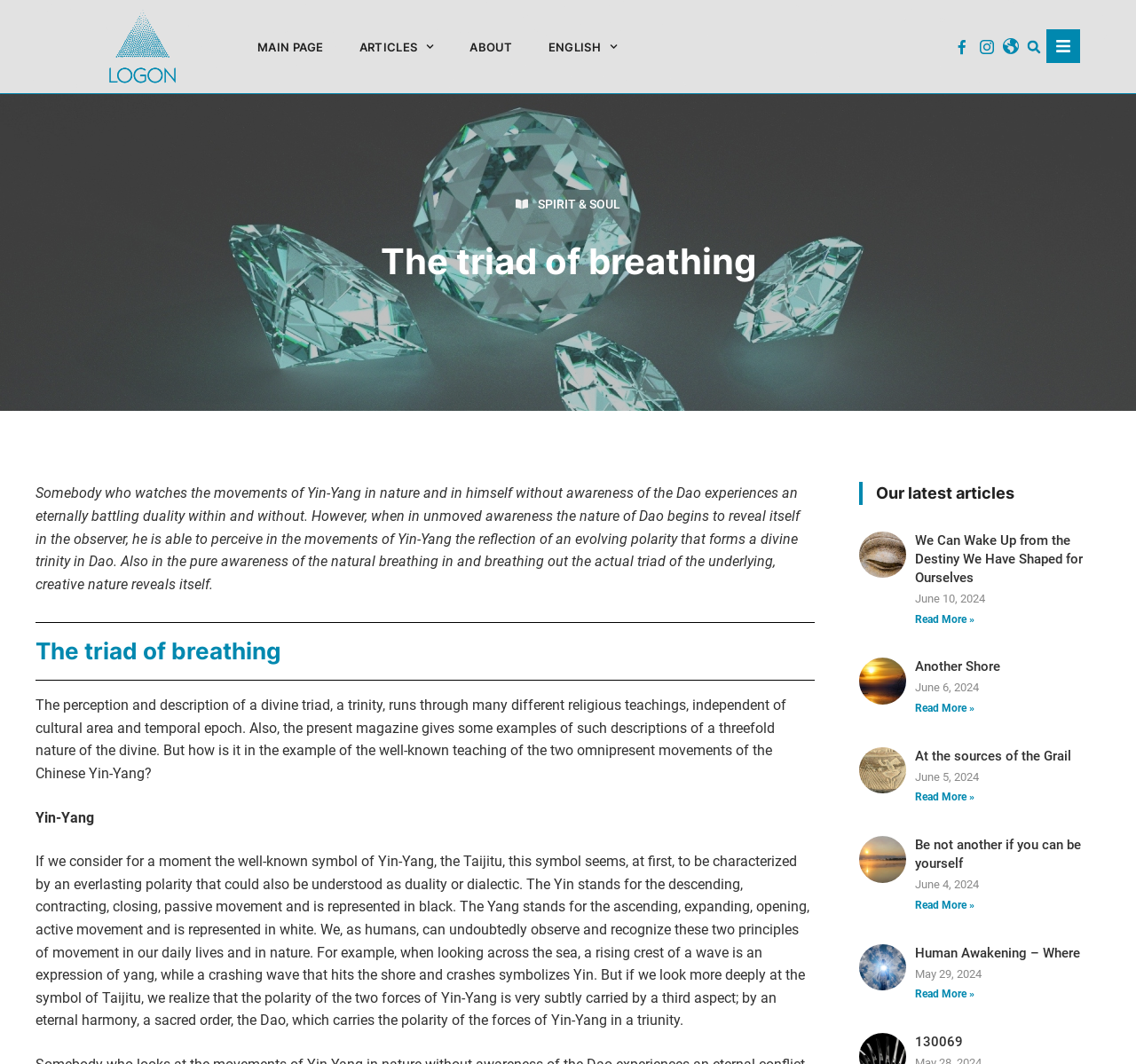Give the bounding box coordinates for this UI element: "parent_node: Human Awakening – Where". The coordinates should be four float numbers between 0 and 1, arranged as [left, top, right, bottom].

[0.756, 0.887, 0.797, 0.946]